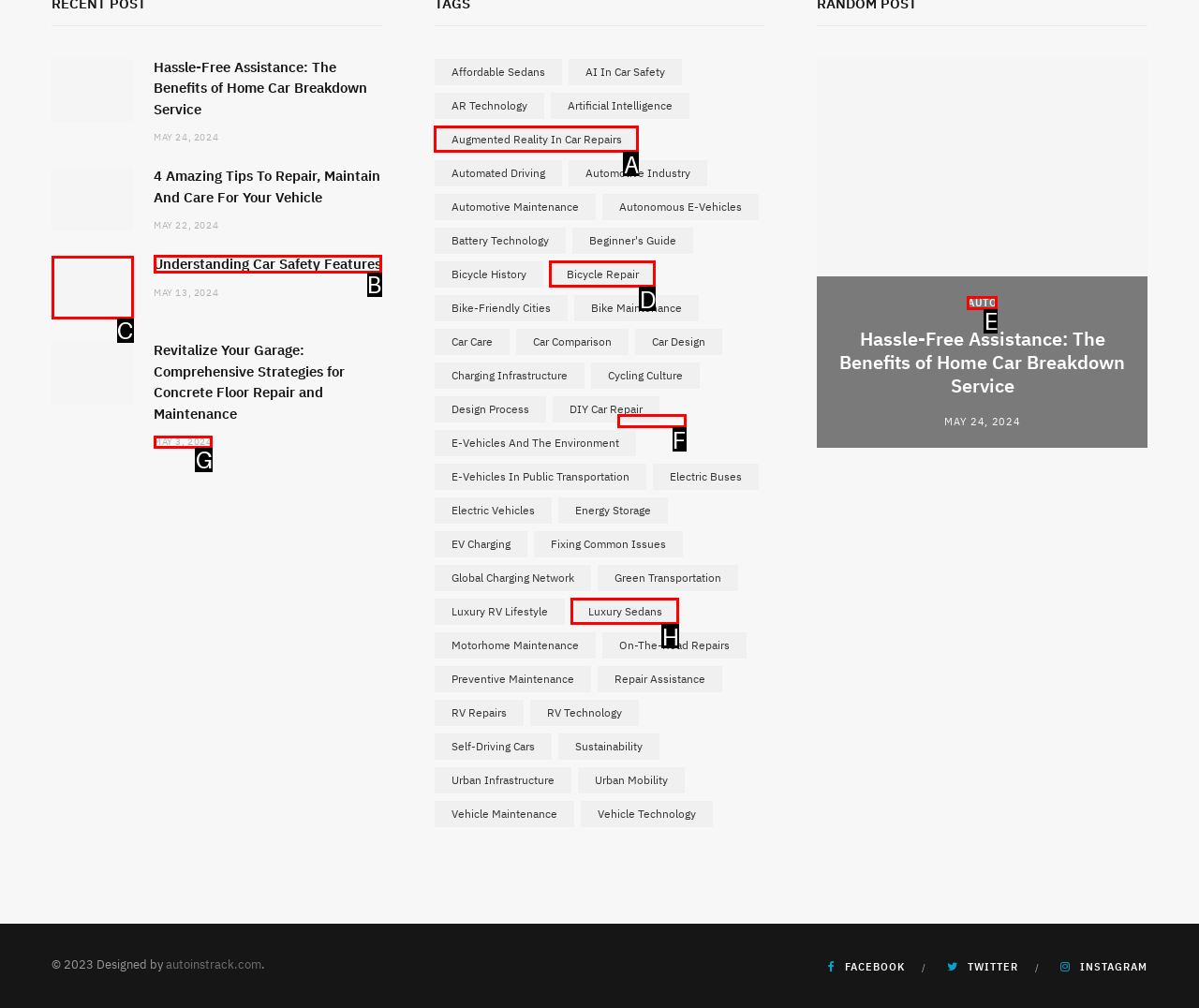Match the description: Understanding Car Safety Features to the appropriate HTML element. Respond with the letter of your selected option.

B